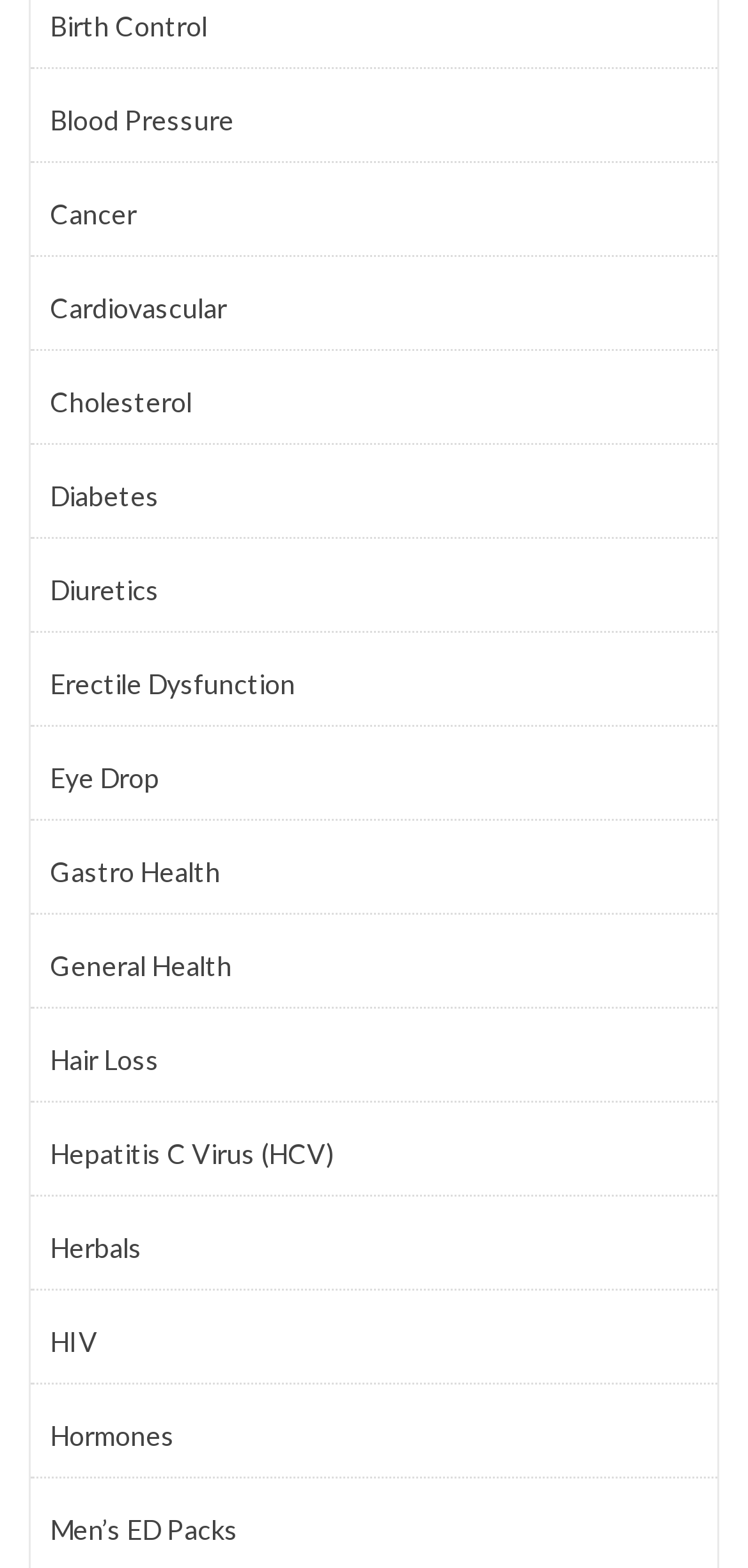Find the bounding box coordinates for the area you need to click to carry out the instruction: "Click on Birth Control". The coordinates should be four float numbers between 0 and 1, indicated as [left, top, right, bottom].

[0.067, 0.002, 0.933, 0.031]